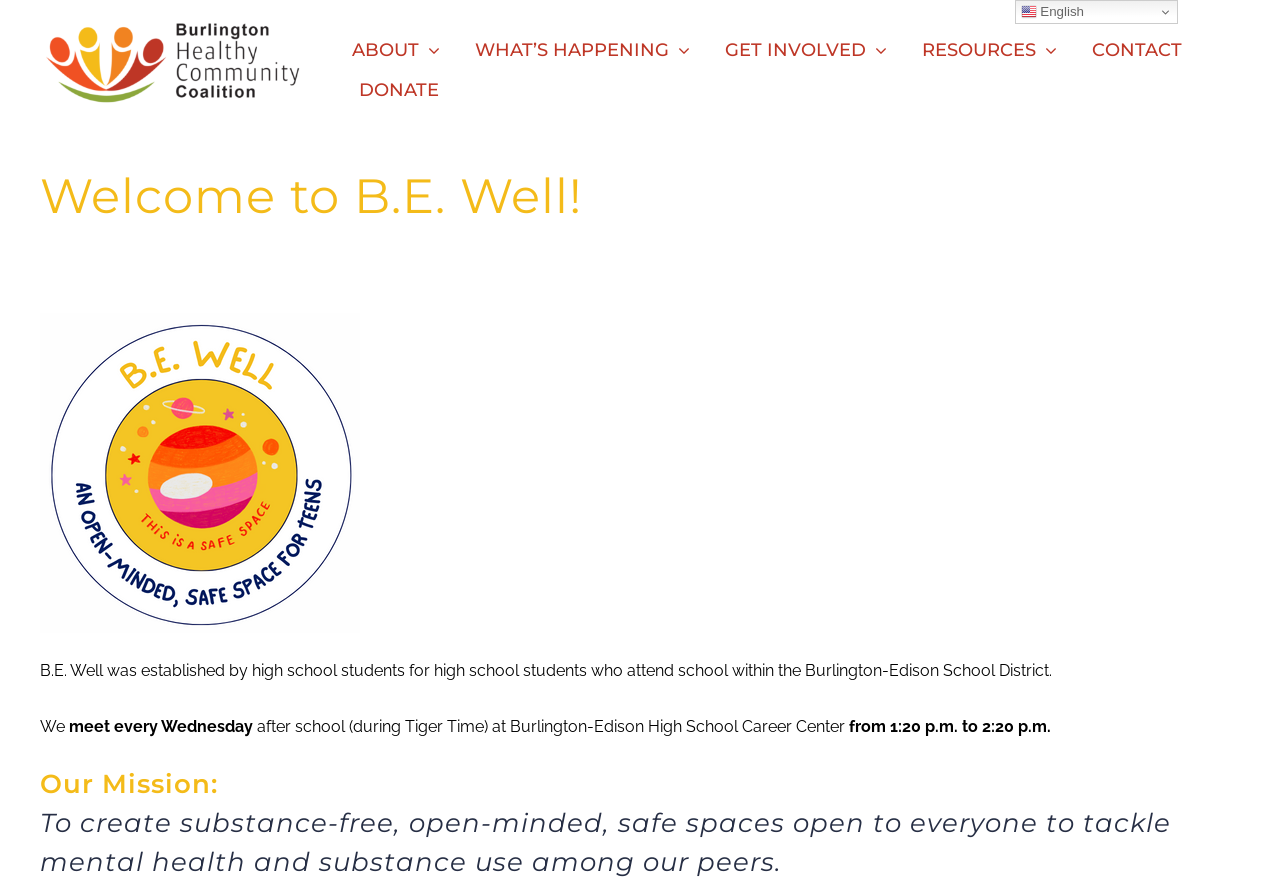Give a detailed account of the webpage's layout and content.

The webpage is titled "B.E. Well – Youth Coalition – BHCC" and has a prominent logo of "web-BHCC-logo—color" located at the top left corner. Below the logo, there is a main navigation menu "Main BHCC Menu" that spans across the top of the page, containing six links: "ABOUT", "WHAT'S HAPPENING", "GET INVOLVED", "RESOURCES", "CONTACT", and "DONATE". 

The main content of the page starts with a heading "Welcome to B.E. Well!" located at the top center of the page. Below the heading, there is a paragraph of text that describes the organization, stating that it was established by high school students for high school students within the Burlington-Edison School District. 

The text continues to explain that the organization meets every Wednesday after school at the Burlington-Edison High School Career Center from 1:20 p.m. to 2:20 p.m. 

Further down the page, there is another heading "Our Mission" that outlines the organization's goal to create substance-free, open-minded, safe spaces to tackle mental health and substance use among their peers. 

At the top right corner of the page, there is a language selection link "en English" accompanied by a small flag icon.